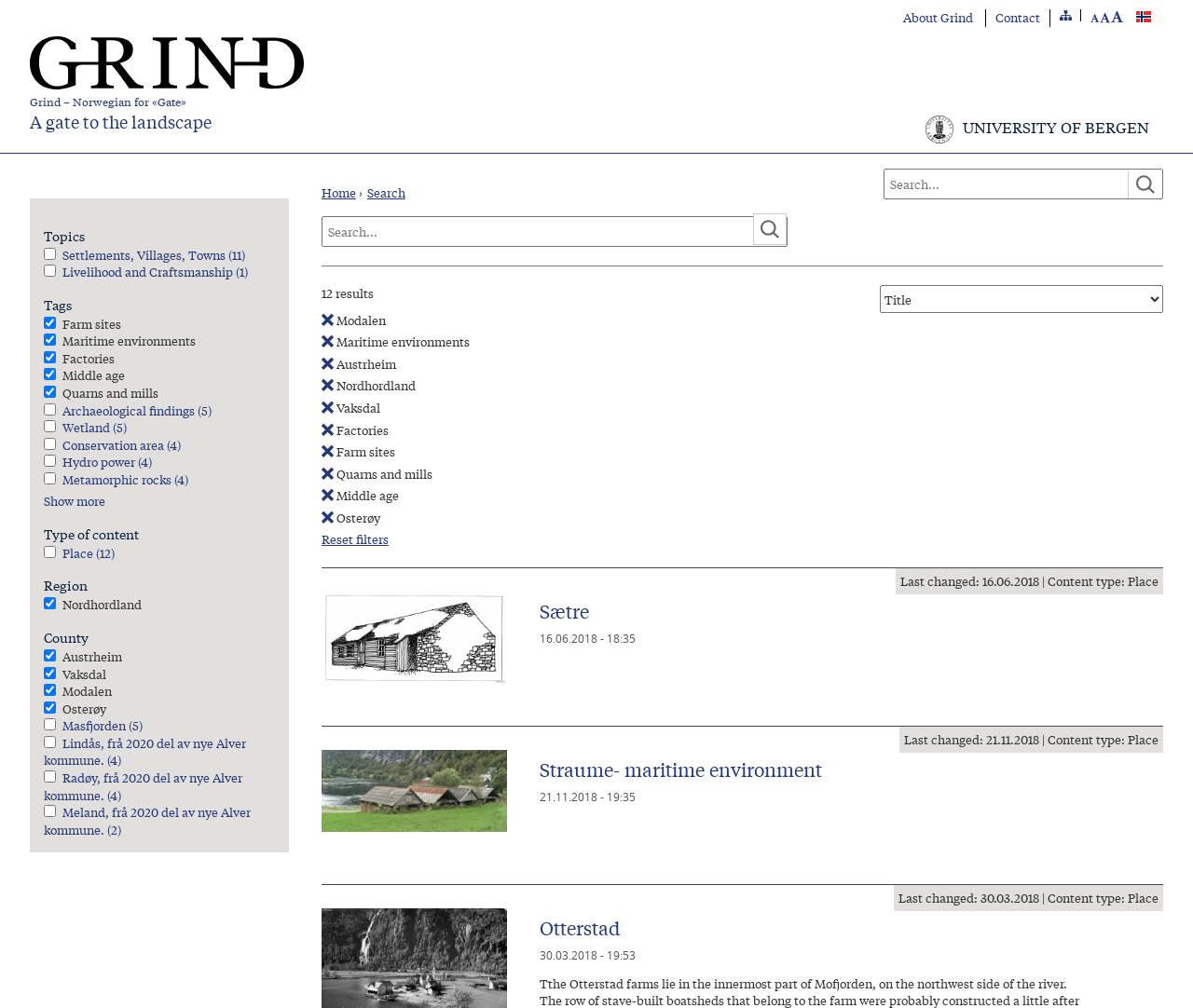Please answer the following question using a single word or phrase: 
How many filters are currently applied?

6